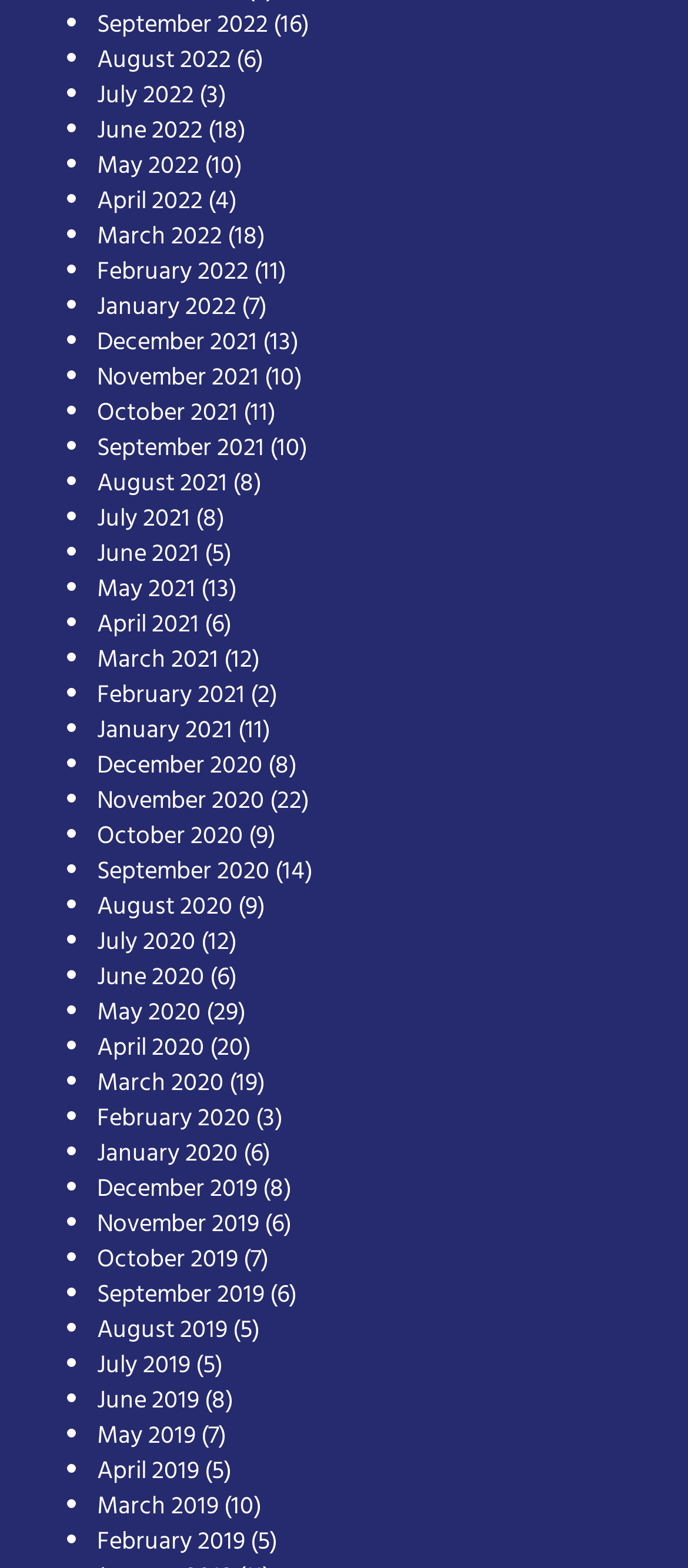Please mark the bounding box coordinates of the area that should be clicked to carry out the instruction: "View July 2020".

[0.141, 0.588, 0.285, 0.614]